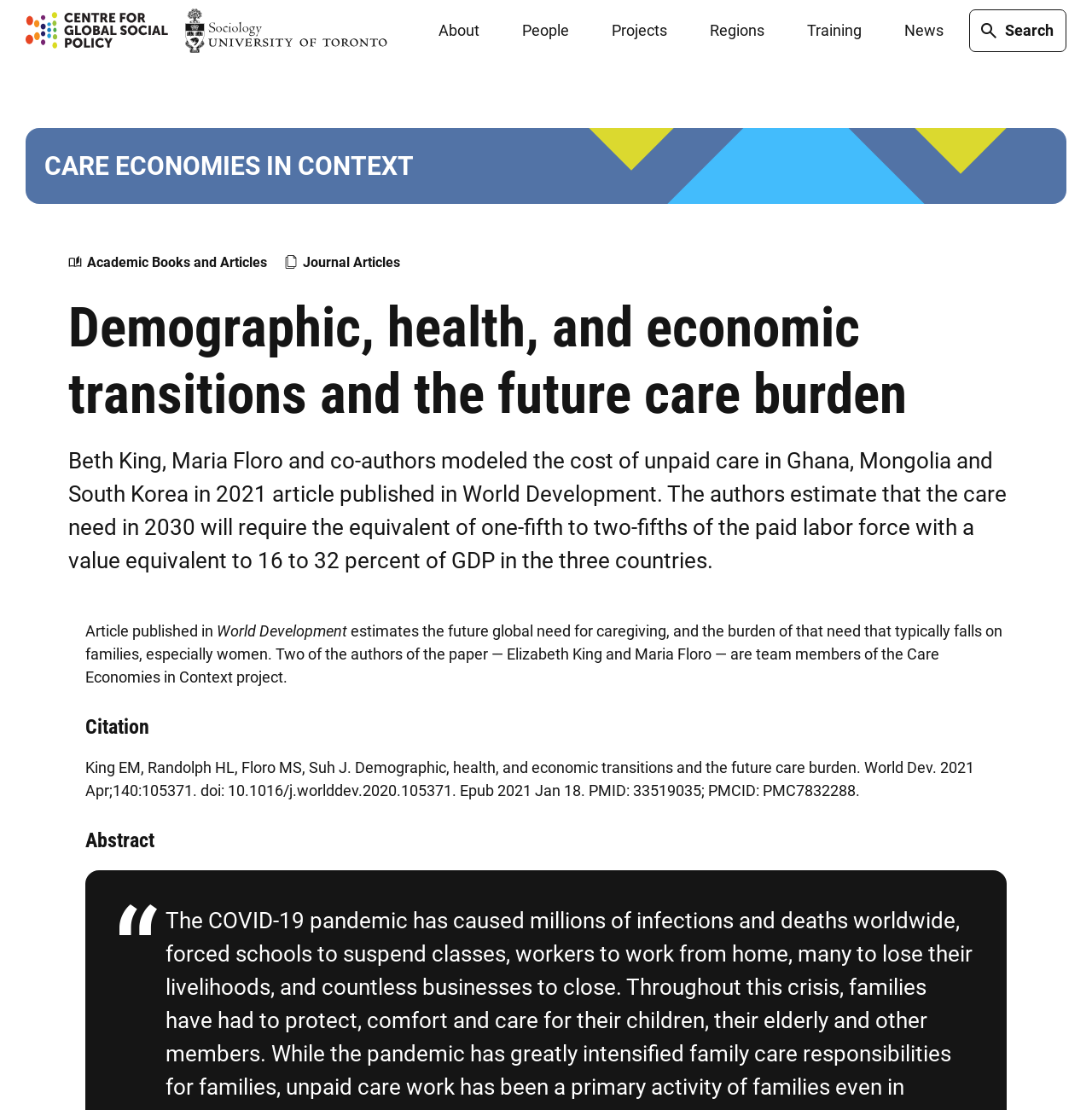Can you identify the bounding box coordinates of the clickable region needed to carry out this instruction: 'Go to the About page'? The coordinates should be four float numbers within the range of 0 to 1, stated as [left, top, right, bottom].

[0.386, 0.008, 0.455, 0.047]